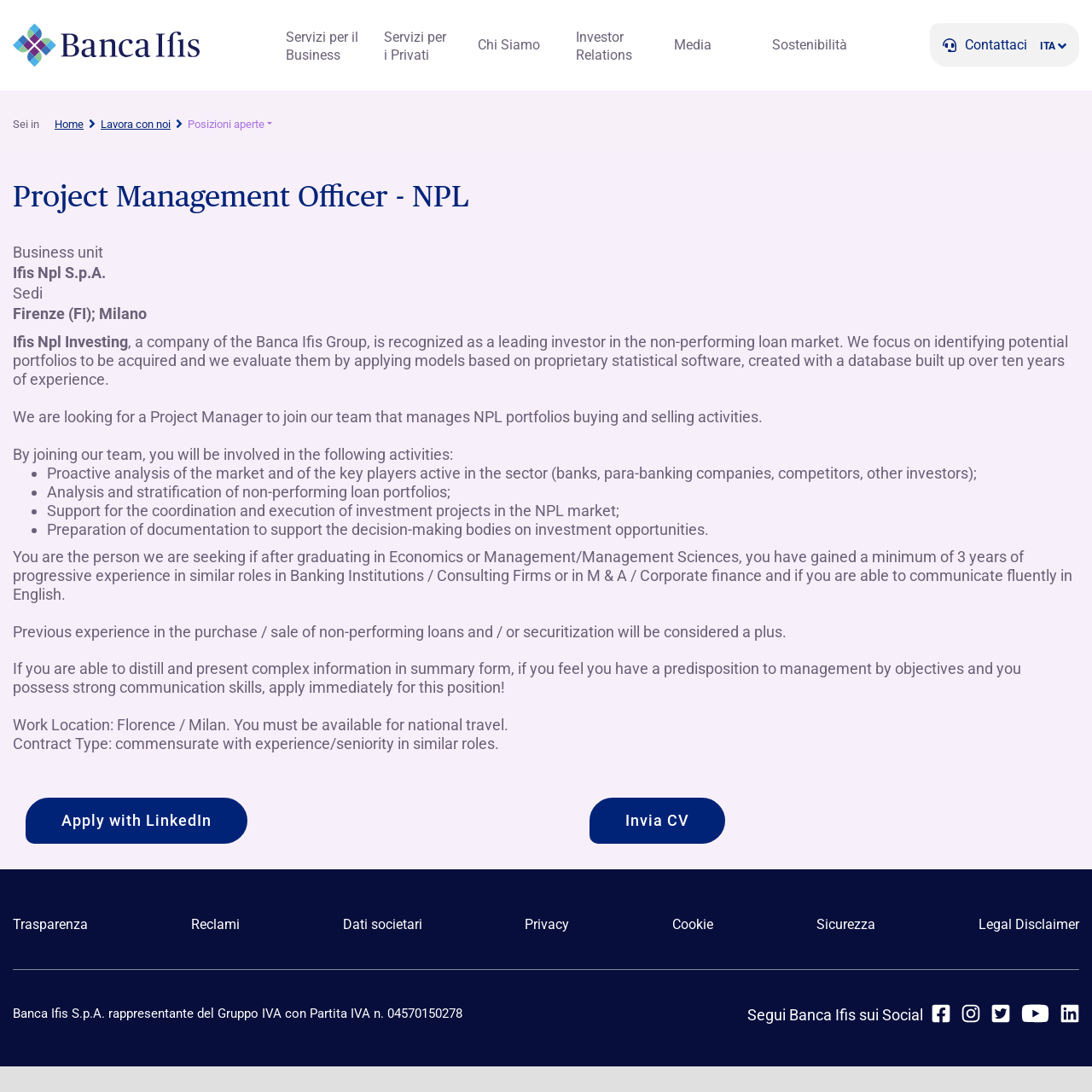Give a full account of the webpage's elements and their arrangement.

This webpage is a job posting for a Project Management Officer position at Ifis Npl Investing, a company of the Banca Ifis Group. The page is divided into several sections. At the top, there is a navigation bar with links to various sections of the website, including "Servizi per il Business", "Servizi per i Privati", "Chi Siamo", "Investor Relations", "Media", and "Sostenibilità". 

Below the navigation bar, there is a breadcrumb trail showing the current location within the website. The main content of the page is a job description, which includes the job title, company information, and a detailed description of the job responsibilities and requirements. The job description is divided into several paragraphs and includes a list of activities the successful candidate will be involved in.

On the right side of the job description, there are two buttons: "Apply with LinkedIn" and "Invia CV". At the bottom of the page, there is a footer section with links to various pages, including "Trasparenza", "Reclami", "Dati societari", "Privacy", "Cookie", "Sicurezza", and "Legal Disclaimer". There is also a section that says "Segui Banca Ifis sui Social" with links to various social media platforms. Finally, there is a copyright notice with the company's name and VAT number.